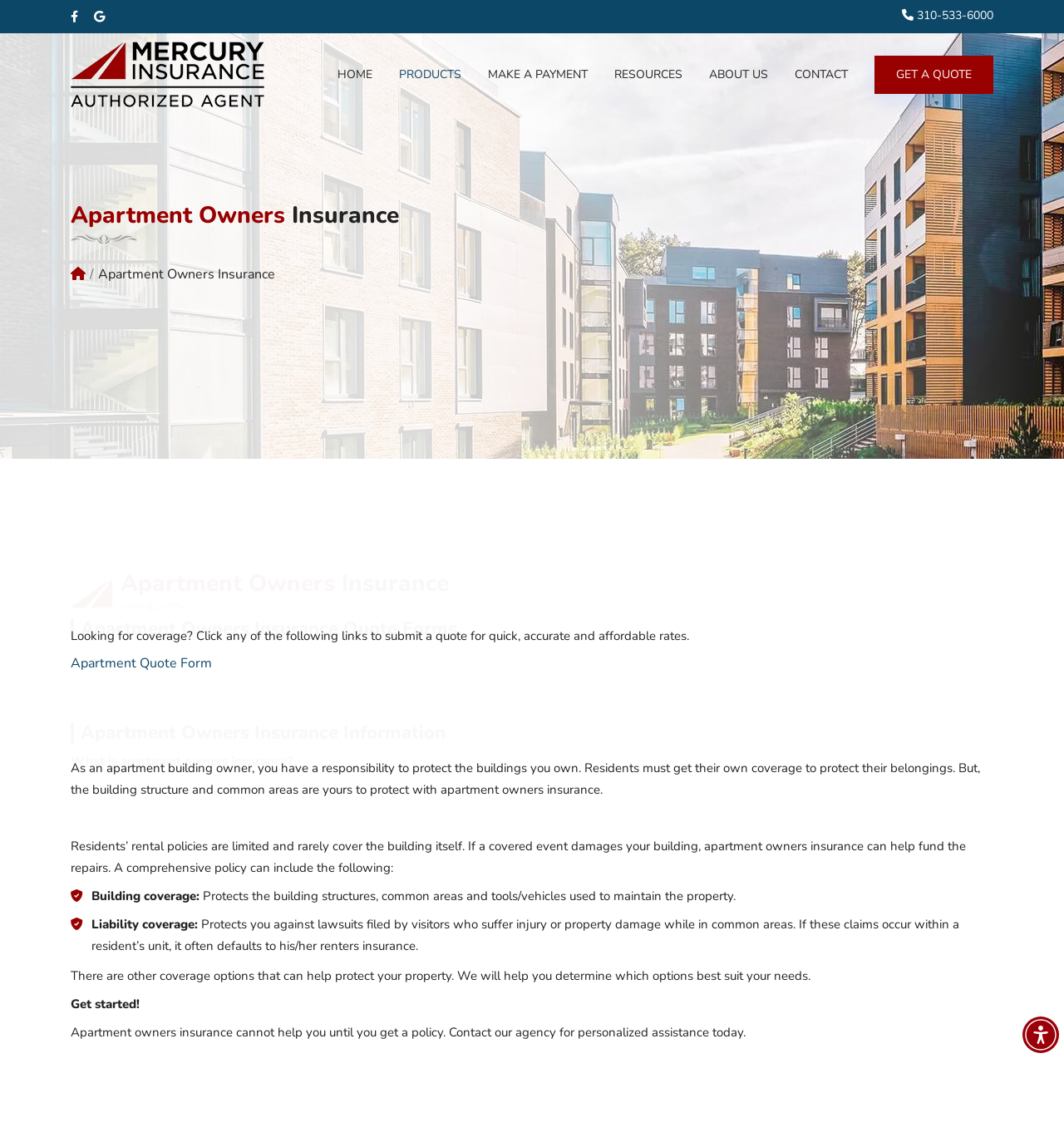Please indicate the bounding box coordinates of the element's region to be clicked to achieve the instruction: "Click the 'HOME' link". Provide the coordinates as four float numbers between 0 and 1, i.e., [left, top, right, bottom].

[0.317, 0.049, 0.35, 0.082]